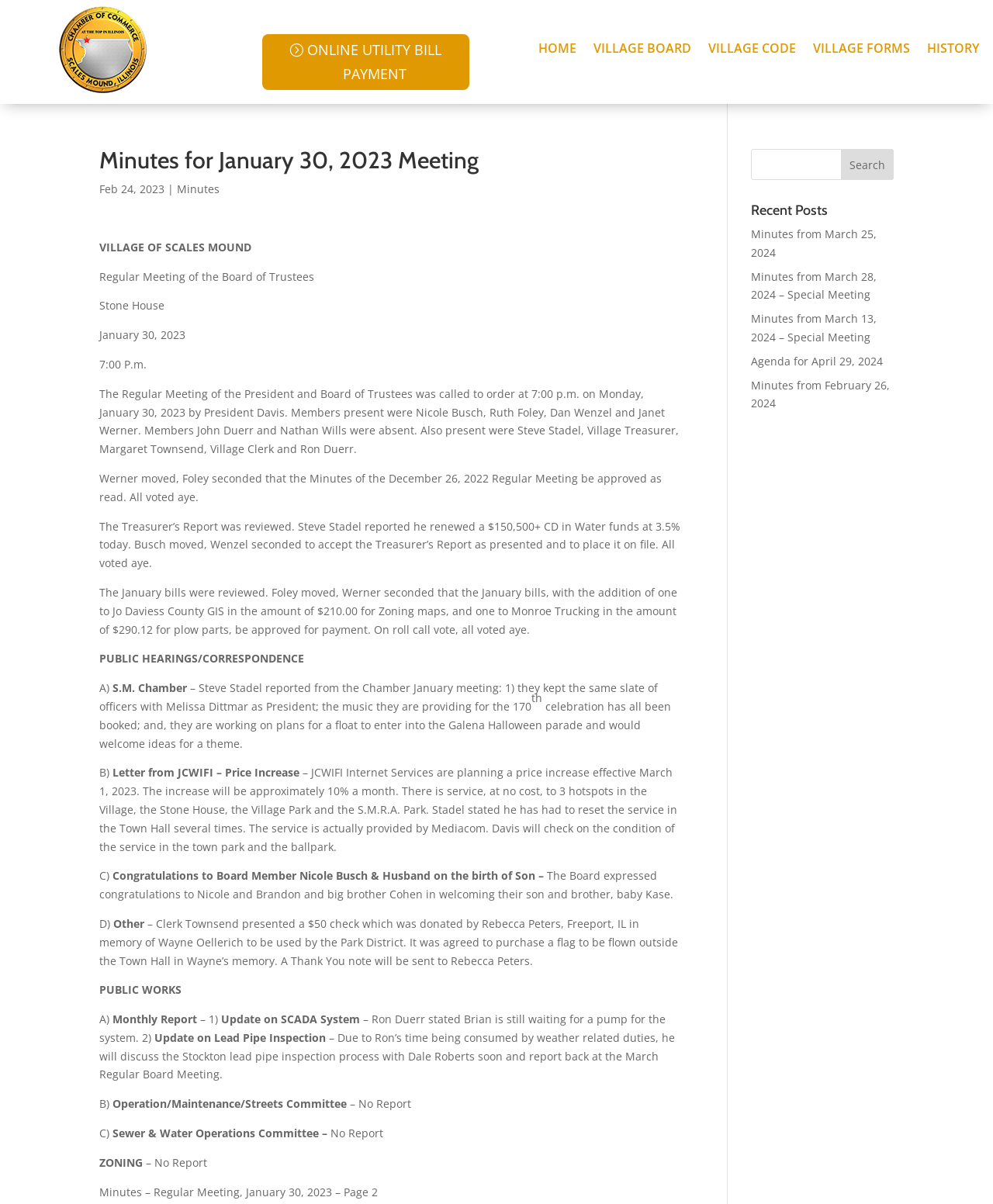Write a detailed summary of the webpage, including text, images, and layout.

The webpage displays the minutes of a meeting held on January 30, 2023, by the Village of Scales Mound, IL. At the top, there are several links to online utility bill payment, home, village board, village code, village forms, and history. Below these links, the title "Minutes for January 30, 2023 Meeting" is prominently displayed.

On the left side, there is a column with a date "Feb 24, 2023" followed by a vertical line and a link to "Minutes". Below this, the village's name and the meeting details, including the location and time, are listed.

The main content of the webpage is divided into sections, including the regular meeting of the board of trustees, treasurer's report, January bills, public hearings/correspondence, and public works. Each section contains detailed information about the discussions and decisions made during the meeting.

On the right side, there is a search bar with a button labeled "Search". Below the search bar, there is a heading "Recent Posts" followed by a list of links to other meeting minutes and agendas.

Overall, the webpage is a formal document that provides a detailed record of the meeting, including the discussions, decisions, and actions taken by the village board.